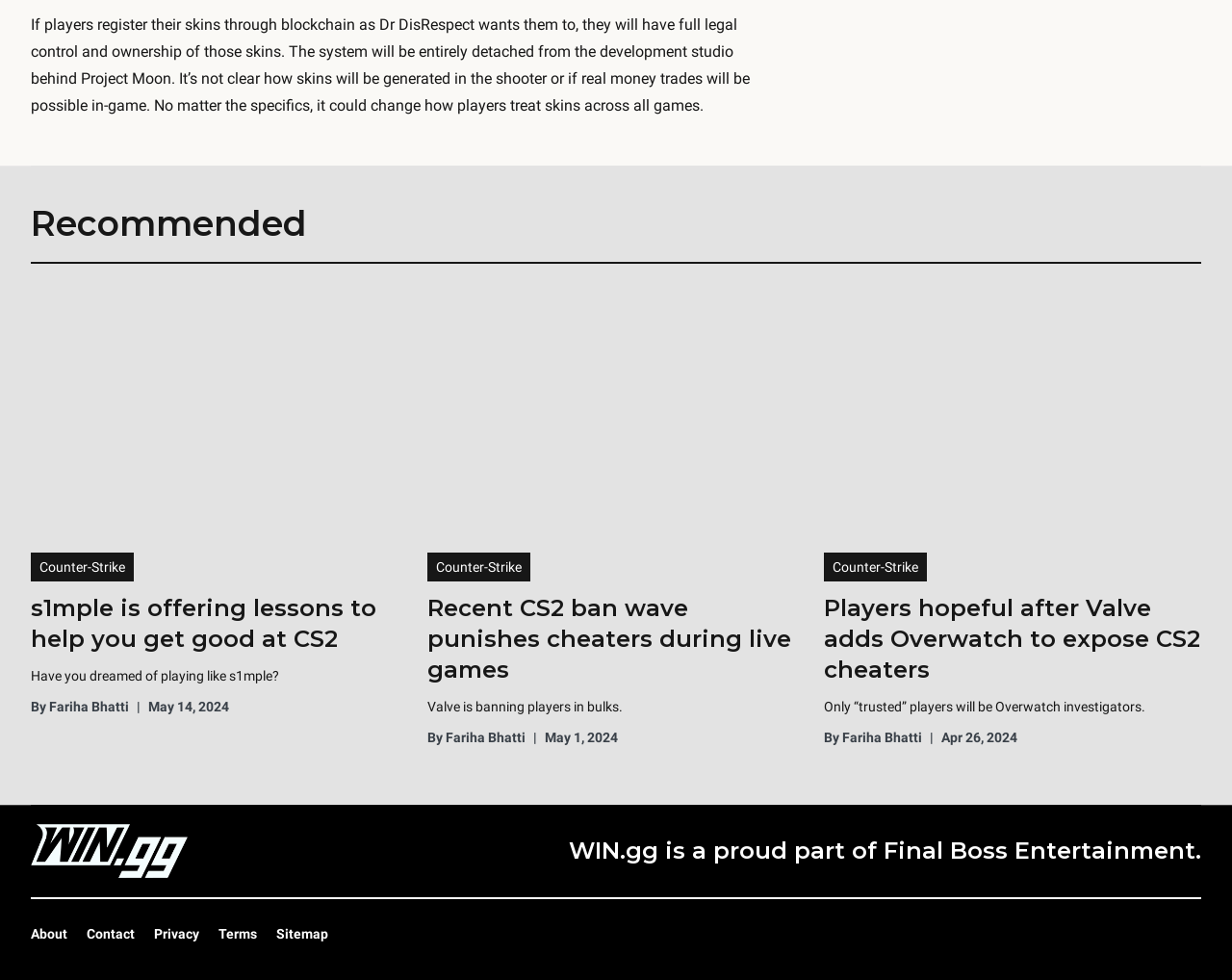Can you find the bounding box coordinates for the element to click on to achieve the instruction: "click on the link to read Notch's personal blog post"?

None